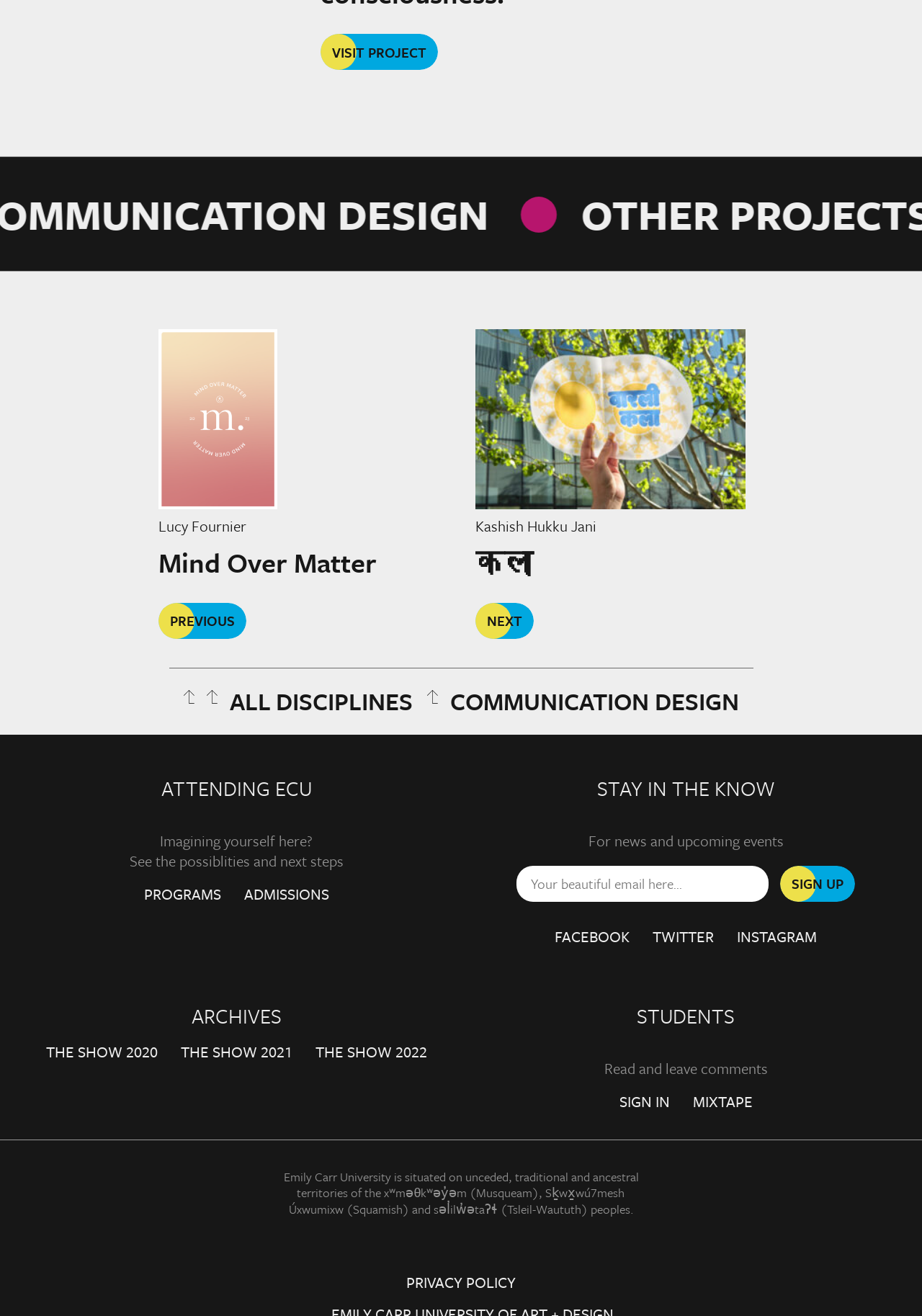Highlight the bounding box coordinates of the region I should click on to meet the following instruction: "Click the 'SIGN UP' button".

[0.846, 0.658, 0.927, 0.685]